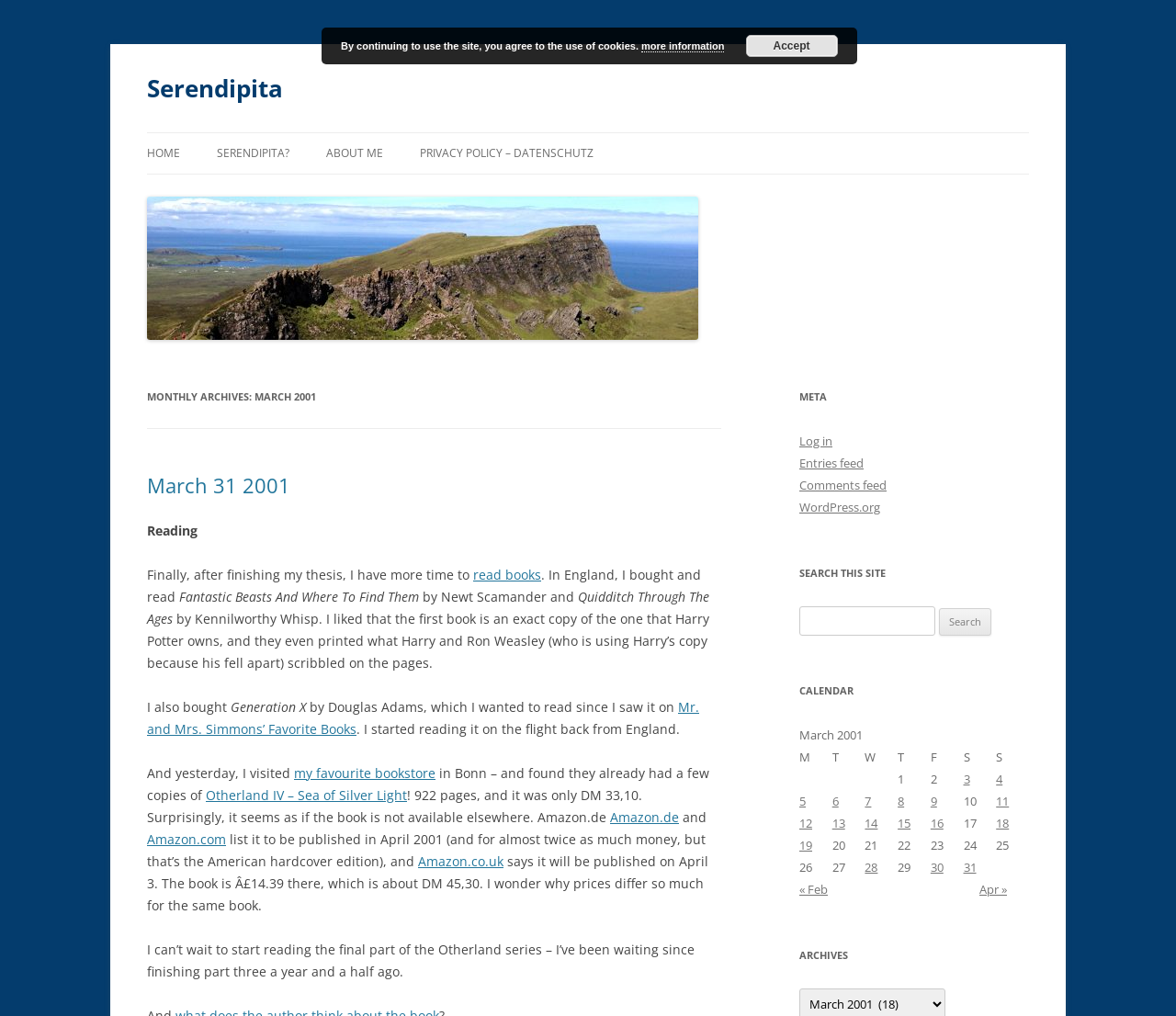Please respond in a single word or phrase: 
What is the title of the first post?

Reading